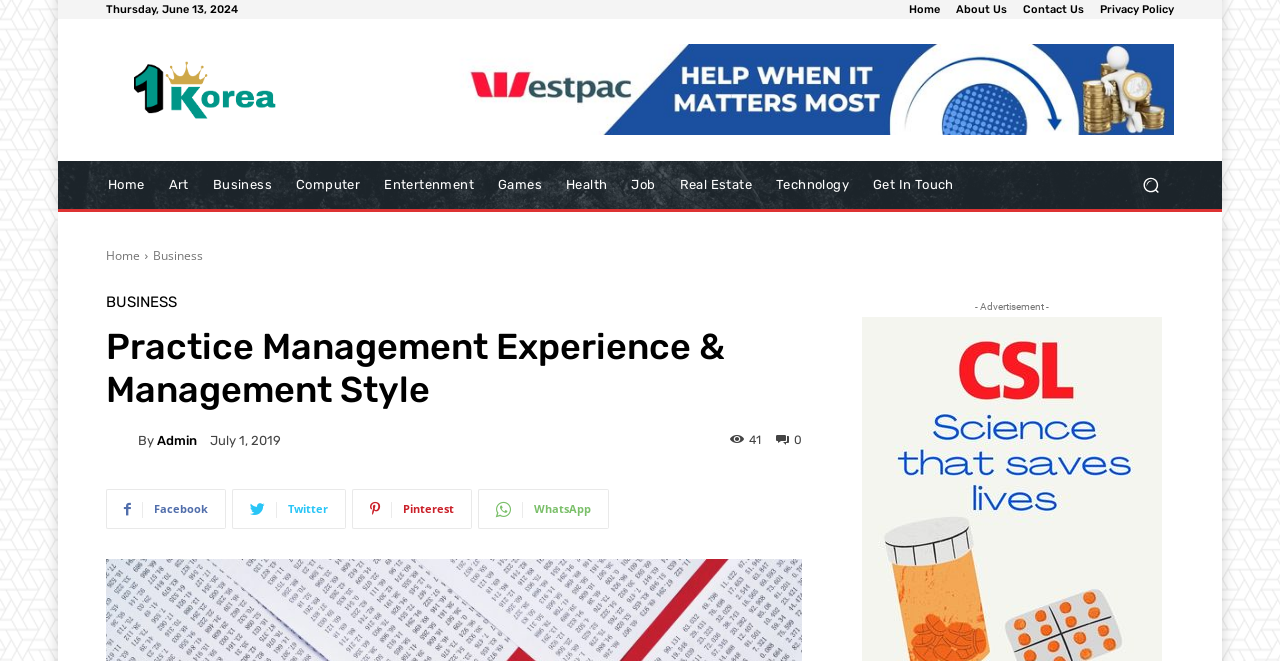Determine the bounding box coordinates of the clickable element necessary to fulfill the instruction: "Contact Us". Provide the coordinates as four float numbers within the 0 to 1 range, i.e., [left, top, right, bottom].

[0.799, 0.006, 0.847, 0.023]